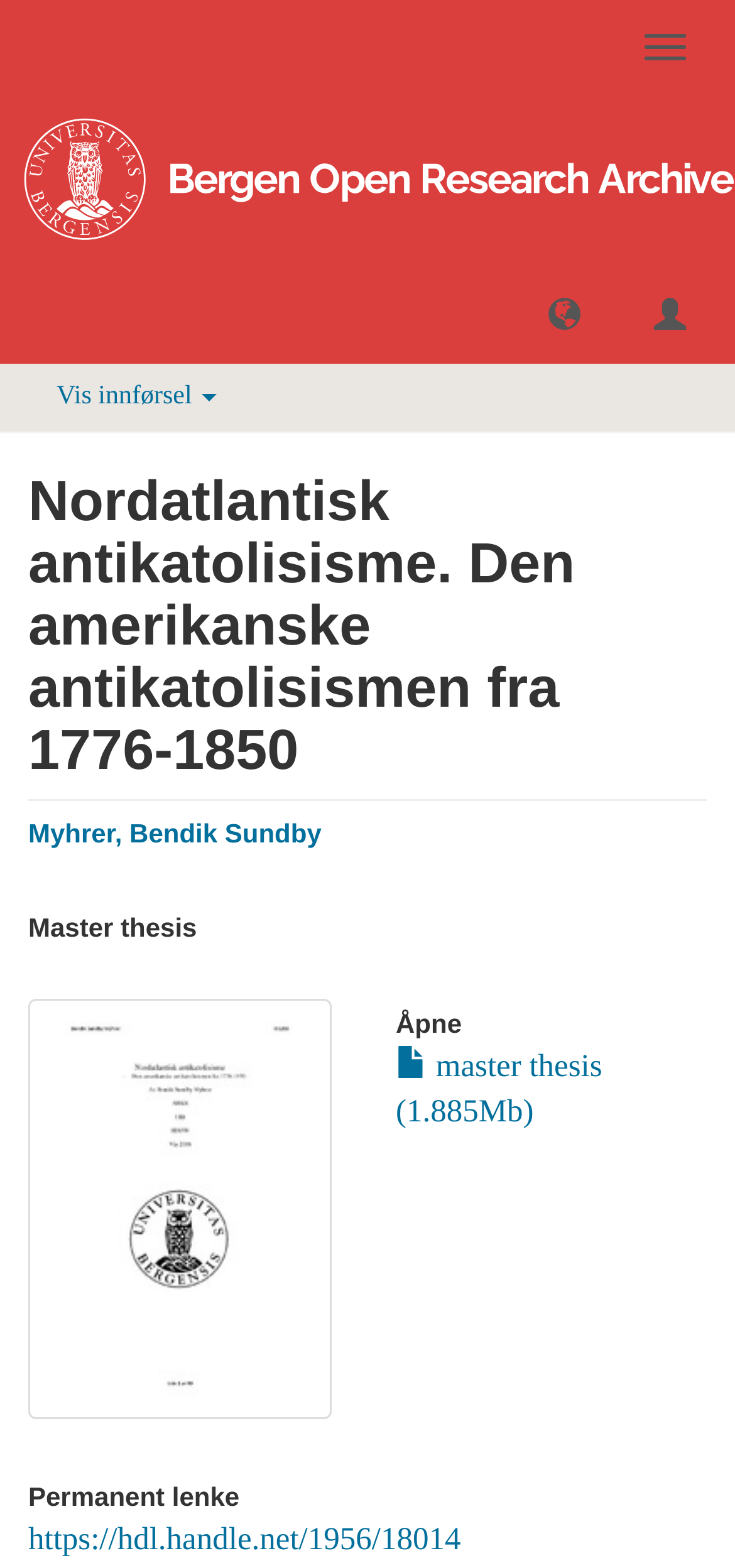Extract the bounding box coordinates of the UI element described by: "Myhrer, Bendik Sundby". The coordinates should include four float numbers ranging from 0 to 1, e.g., [left, top, right, bottom].

[0.038, 0.522, 0.437, 0.541]